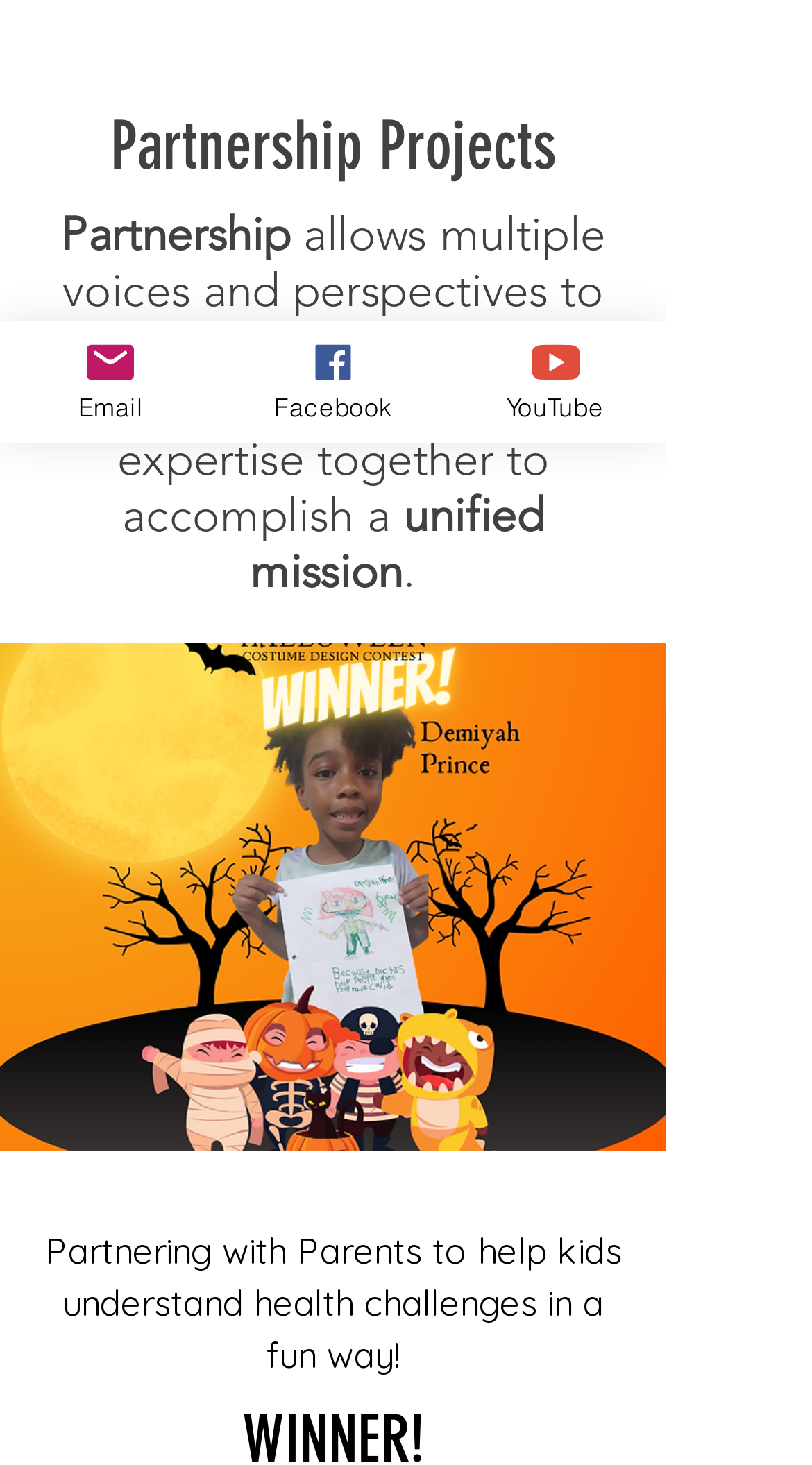Determine the bounding box coordinates of the UI element described by: "Email".

[0.0, 0.219, 0.274, 0.303]